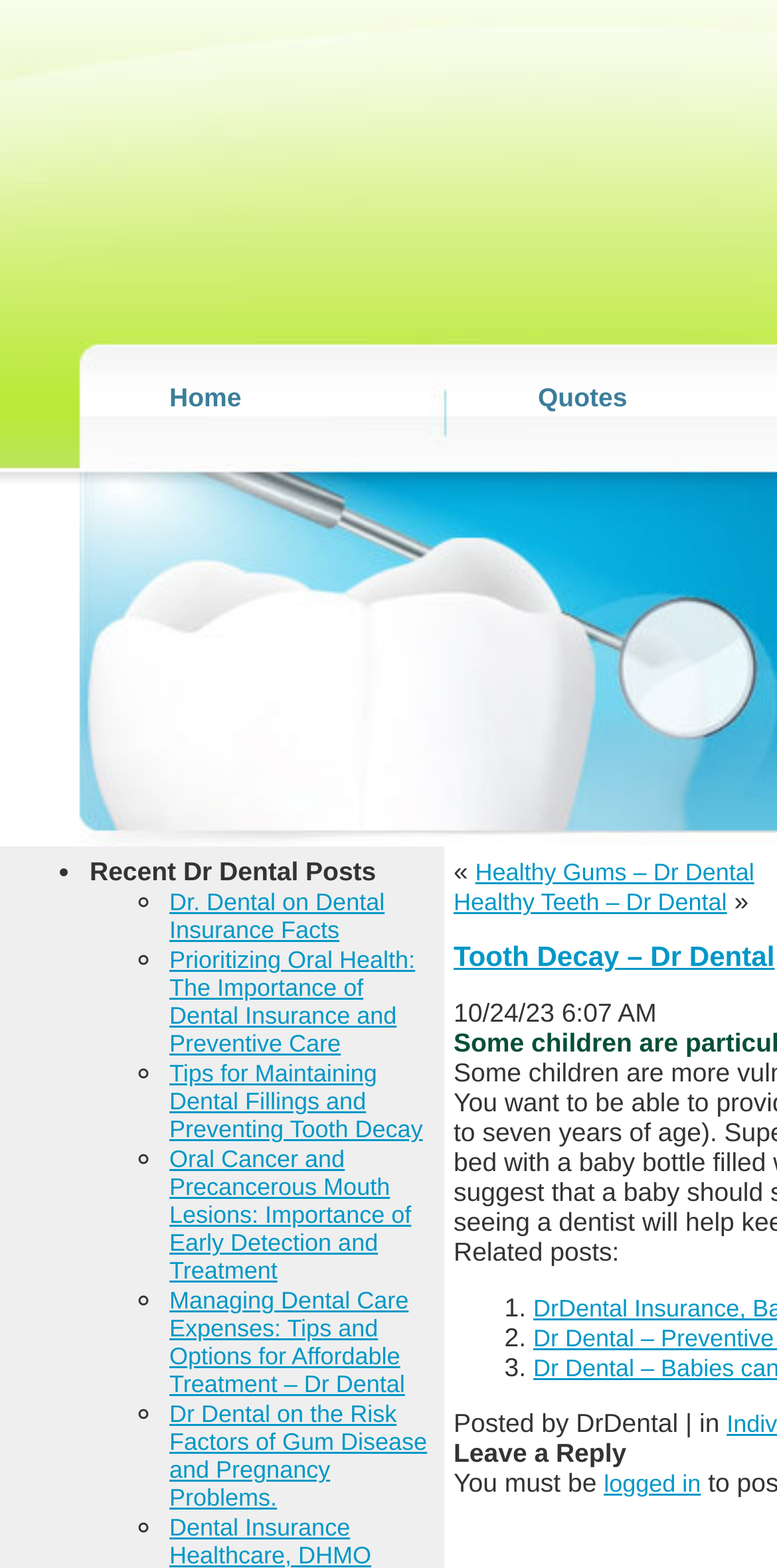Articulate a detailed summary of the webpage's content and design.

The webpage is about DrDental.com, which provides individual dental insurance, dental discount, HMO, PPO, and supplemental dental plans. 

At the top, there are two links, "Home" and "Quotes", positioned side by side. Below the "Quotes" link, there is a list of links to various articles related to dental health, including "Tooth Decay", "Prioritizing Oral Health", "Tips for Maintaining Dental Fillings", and more. Each article link is preceded by a list marker, either "•" or "◦". 

To the right of the list, there are two more links, "Healthy Gums – Dr Dental" and "Healthy Teeth – Dr Dental", positioned vertically. Below these links, there is a static text displaying the date and time "10/24/23 6:07 AM". 

Further down, there is a static text "Related posts:" followed by a list of links, each preceded by a numbered list marker (1., 2., 3.). Below this list, there is a static text "Posted by DrDental | in" followed by a static text "Leave a Reply" and another static text "You must be". The latter is followed by a link "logged in".